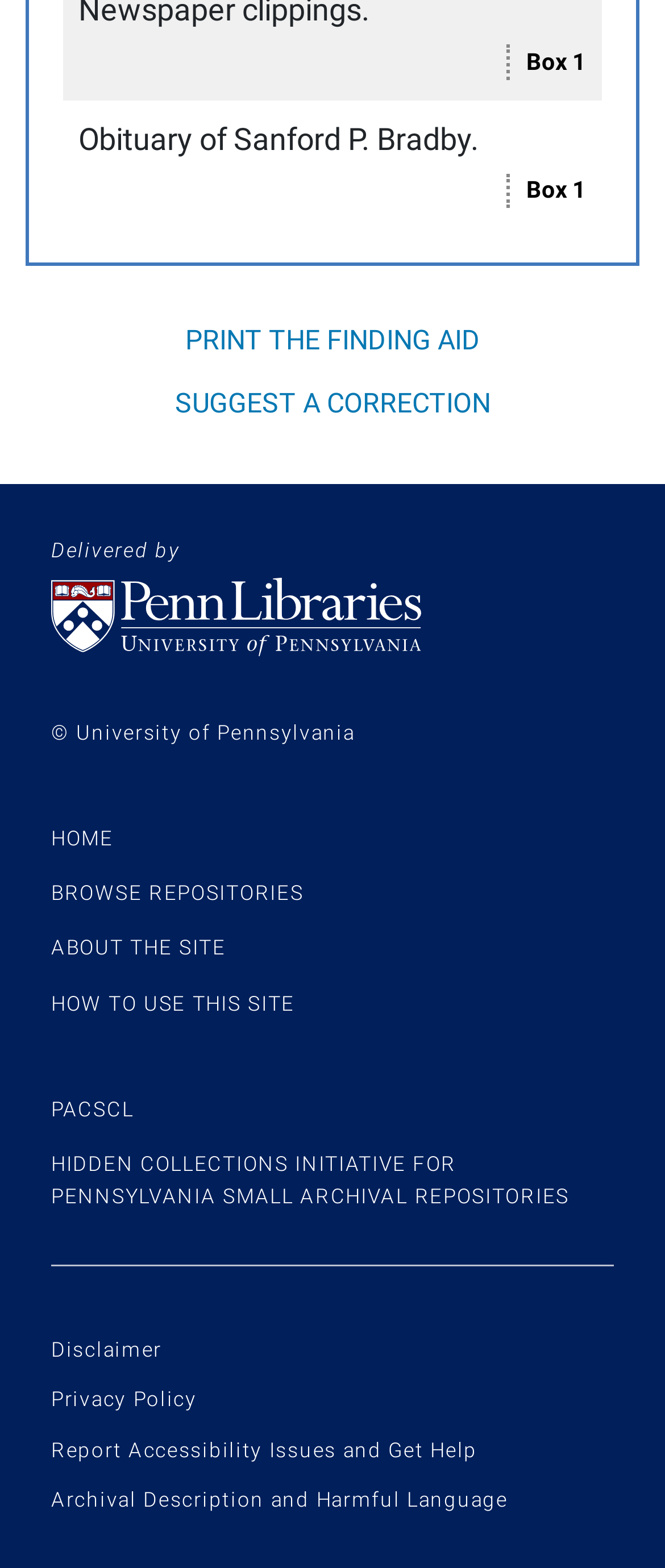Use a single word or phrase to respond to the question:
What is the purpose of the 'Suggest a correction' link?

Suggest corrections